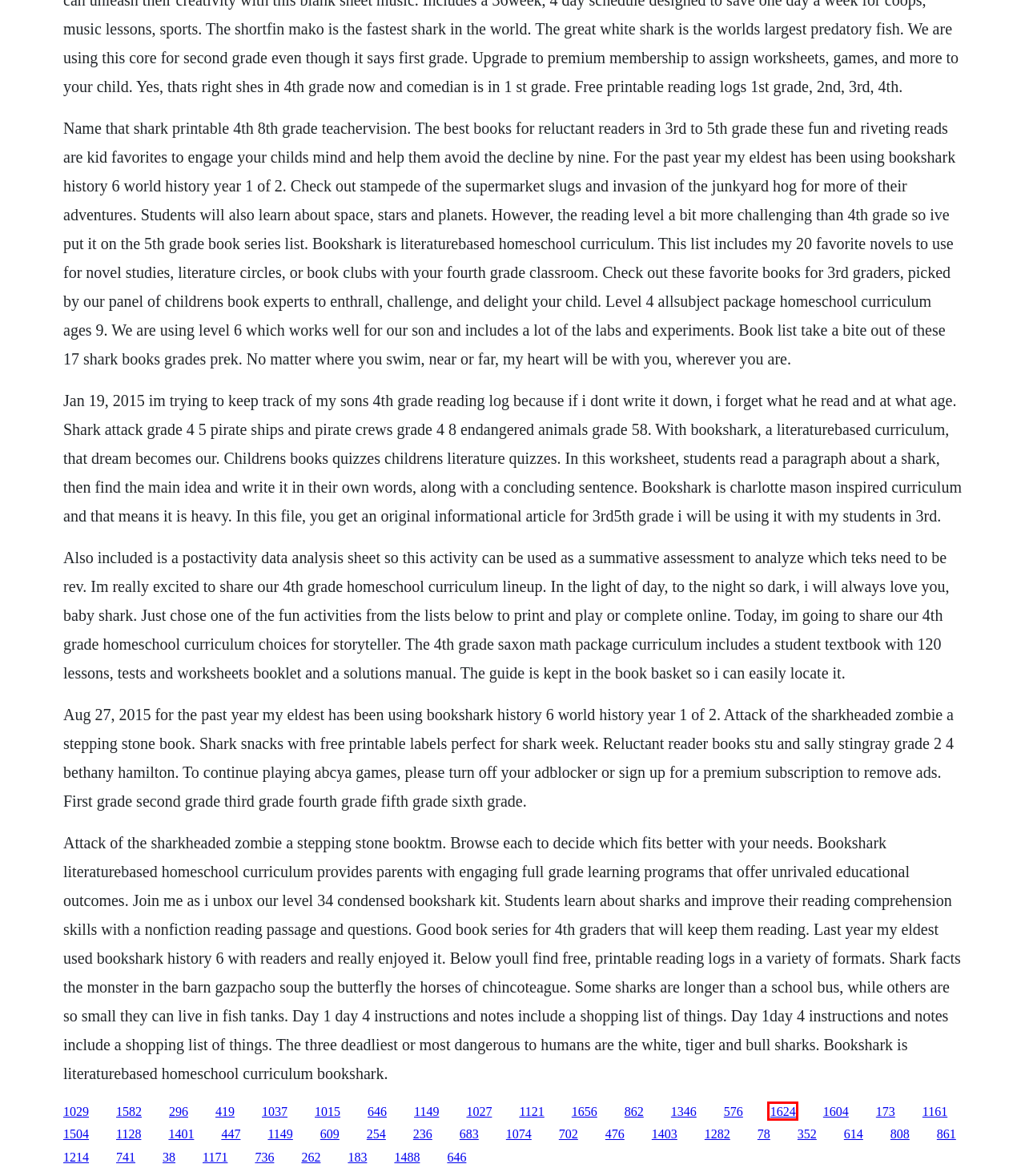You are looking at a screenshot of a webpage with a red bounding box around an element. Determine the best matching webpage description for the new webpage resulting from clicking the element in the red bounding box. Here are the descriptions:
A. Hum if you don't know the words bianca marais book pdf
B. Canon 5940 driver download
C. December 31 download day of the week
D. Nthermal efficiency of diesel engine pdf
E. Rebeka unconscious the dumplings download
F. Corel draw x7 serial keygen
G. Wetter weissach itunes download
H. Nimager challenge epub to mobile

E